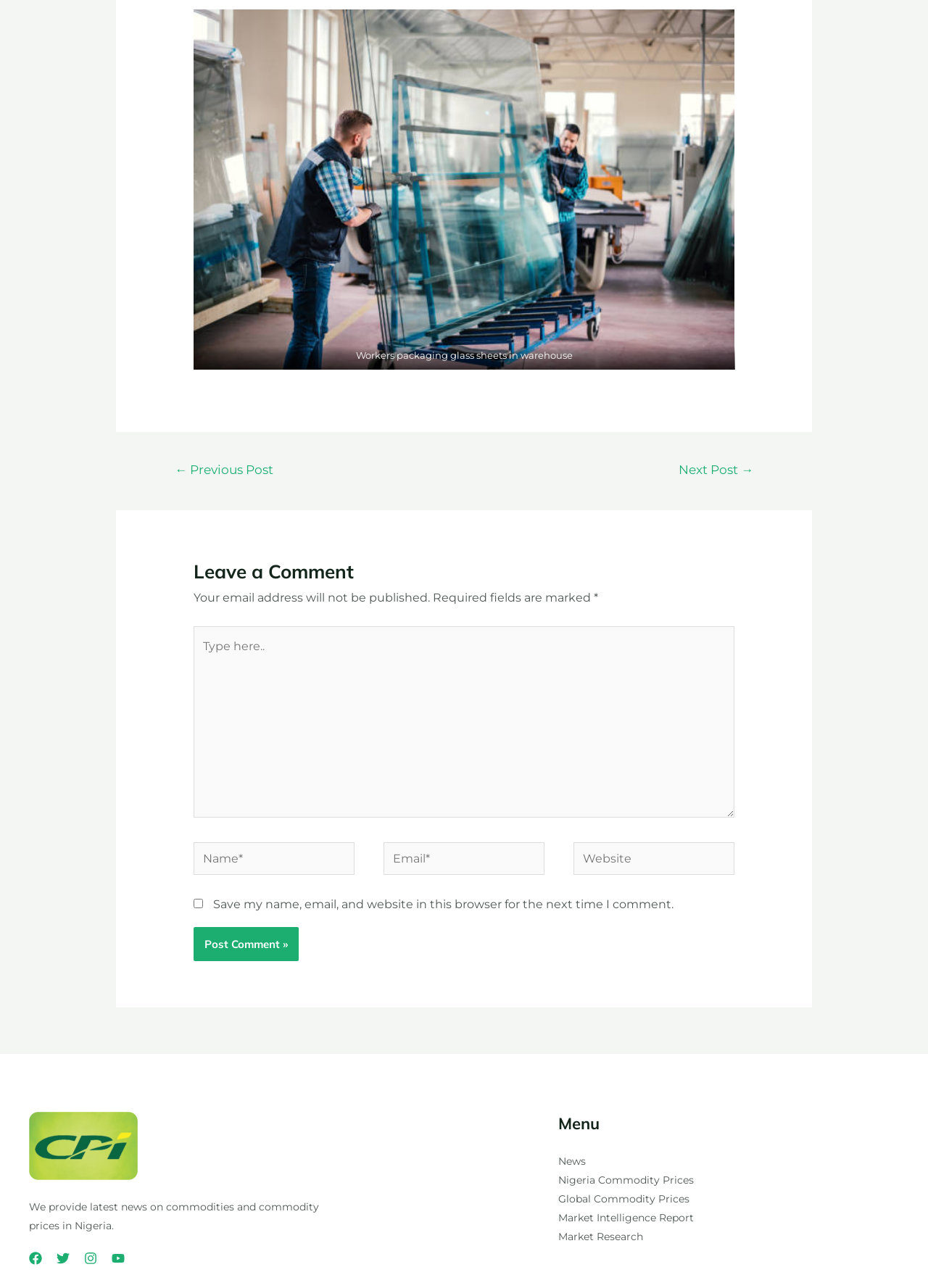Please identify the coordinates of the bounding box for the clickable region that will accomplish this instruction: "Type in the 'Name' field".

[0.208, 0.654, 0.382, 0.679]